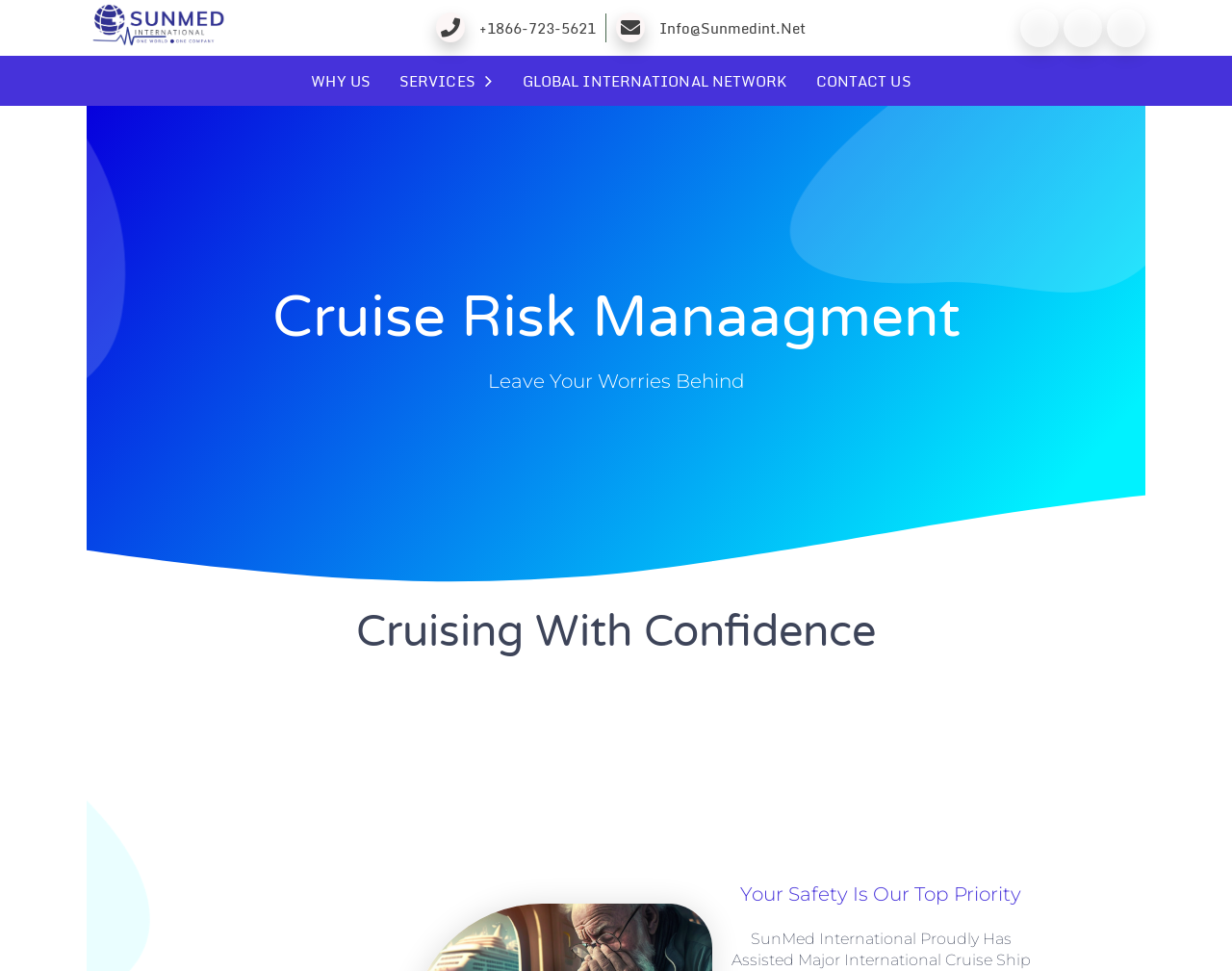Identify the bounding box of the UI component described as: "placeholder="Preferred Session Month"".

None